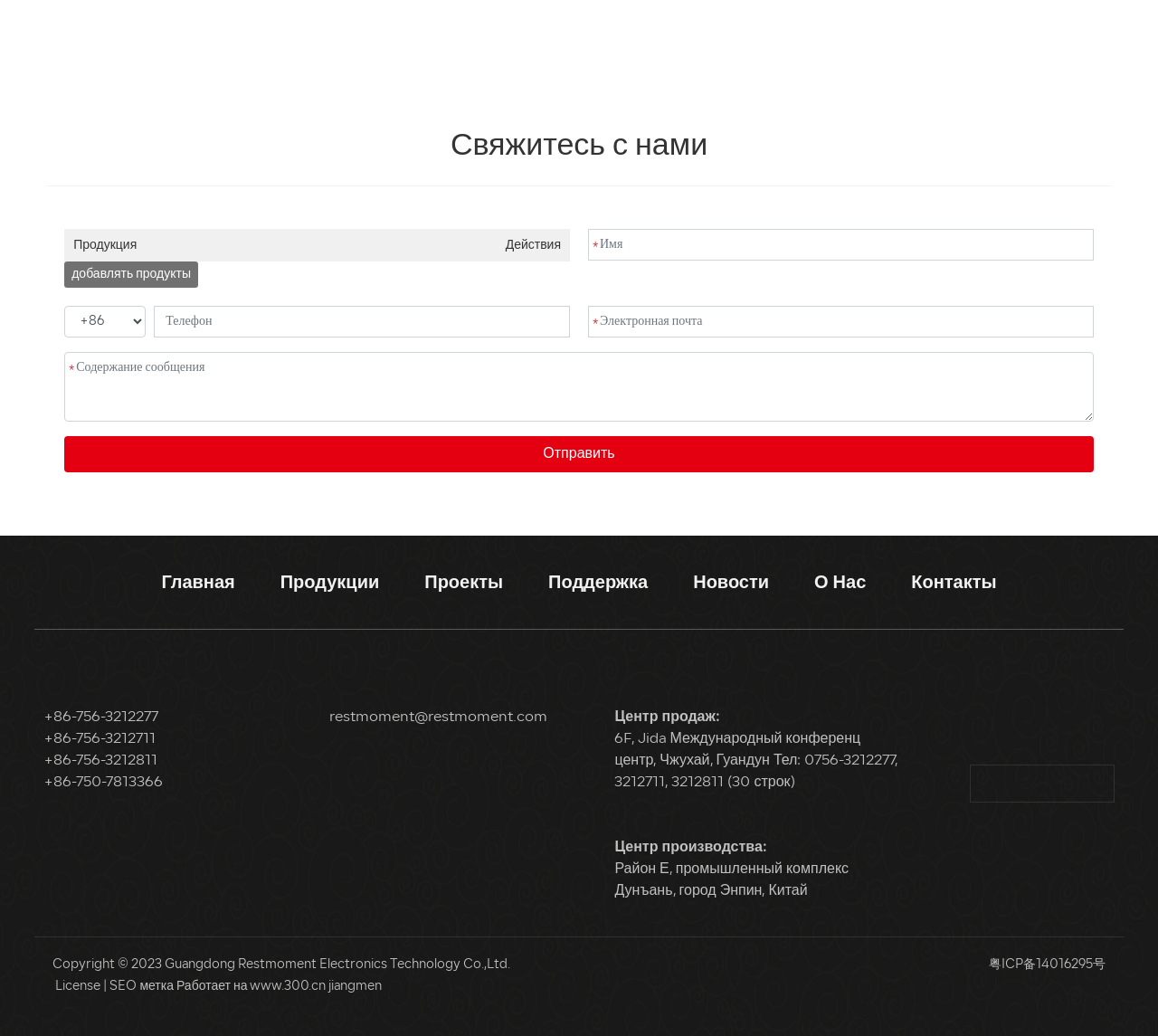Determine the coordinates of the bounding box for the clickable area needed to execute this instruction: "Click on 'Контакты'".

[0.787, 0.555, 0.861, 0.572]